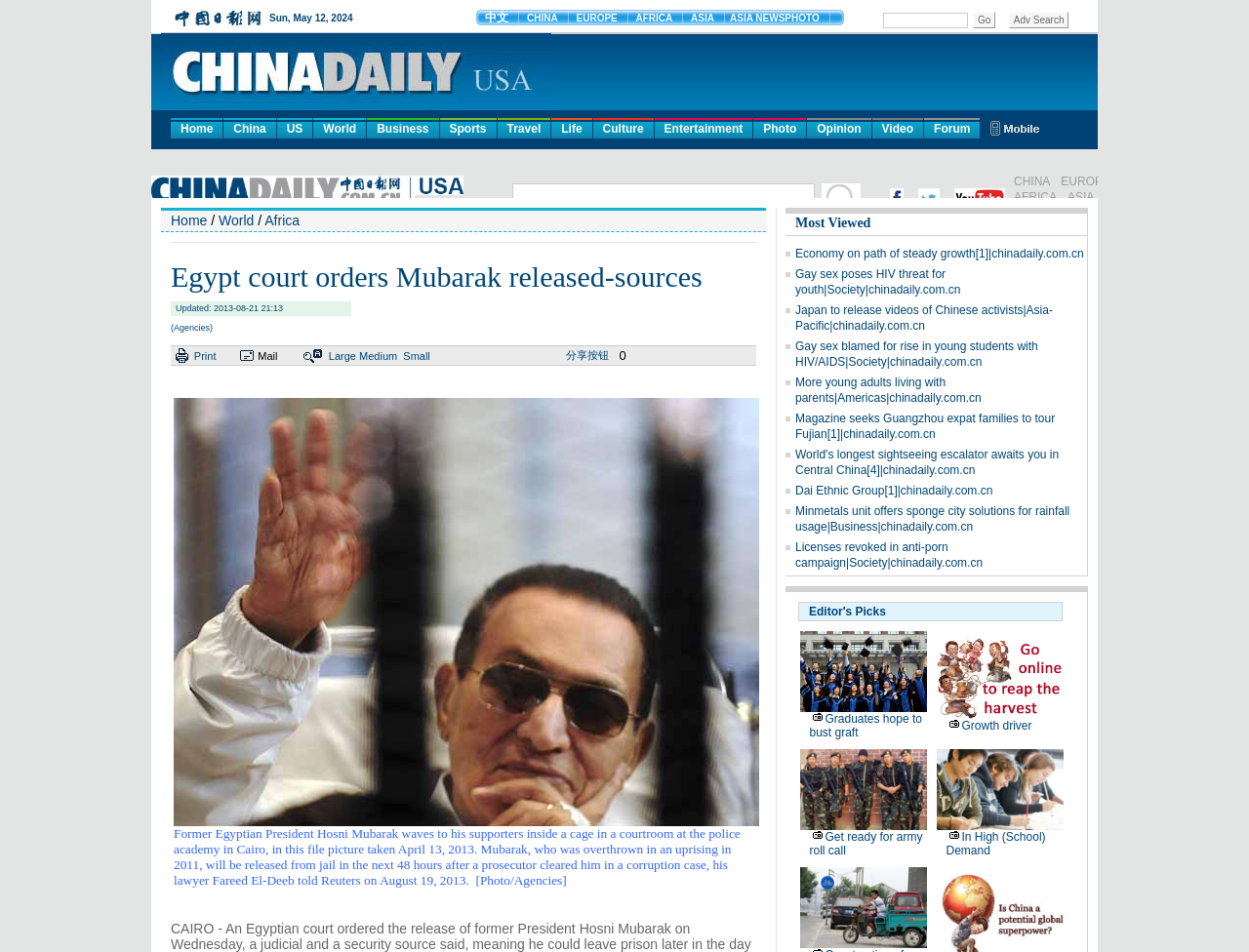Find the bounding box coordinates for the area that should be clicked to accomplish the instruction: "Click on the 'World' link".

[0.251, 0.124, 0.293, 0.145]